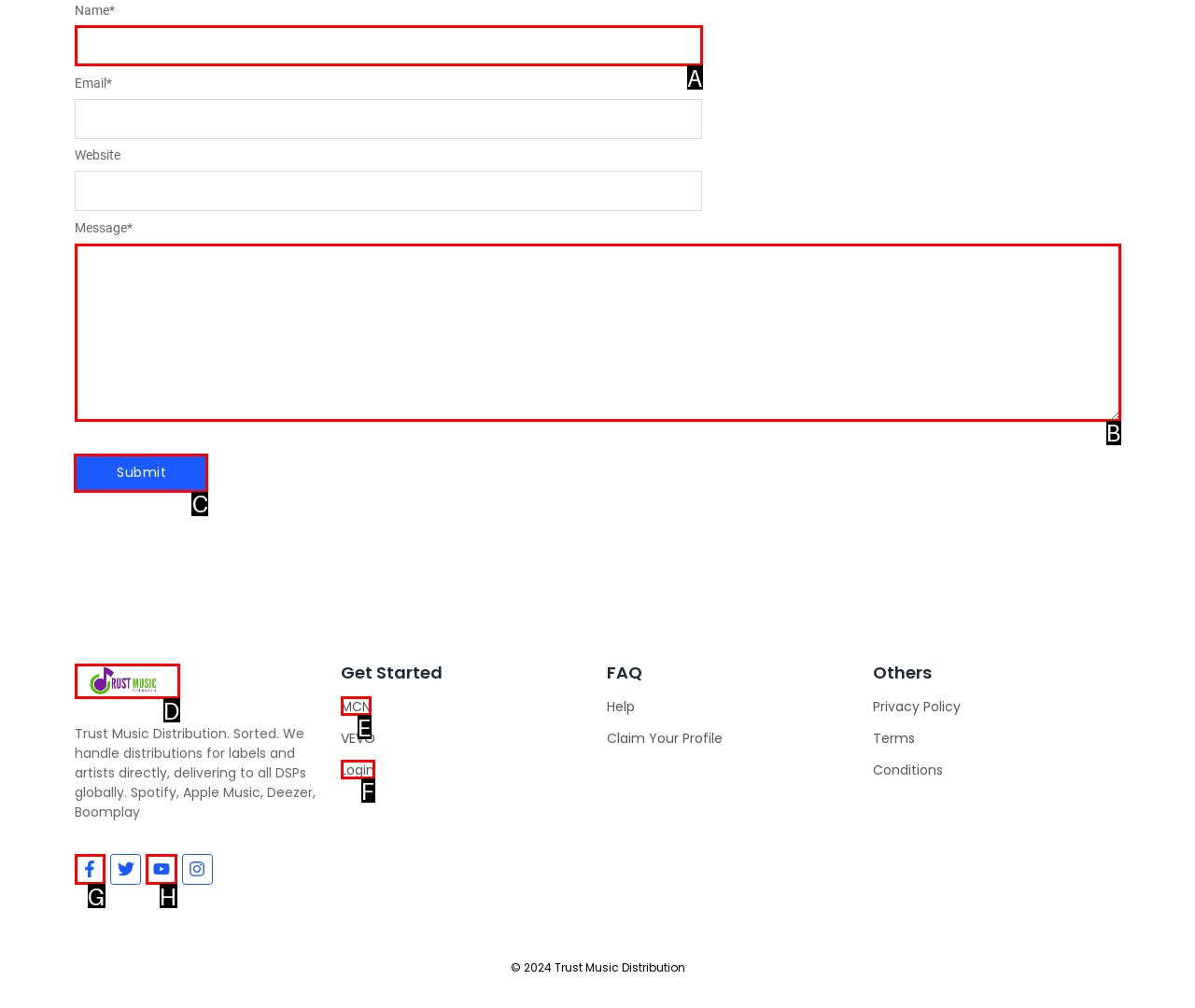Decide which HTML element to click to complete the task: Click the Submit button Provide the letter of the appropriate option.

C